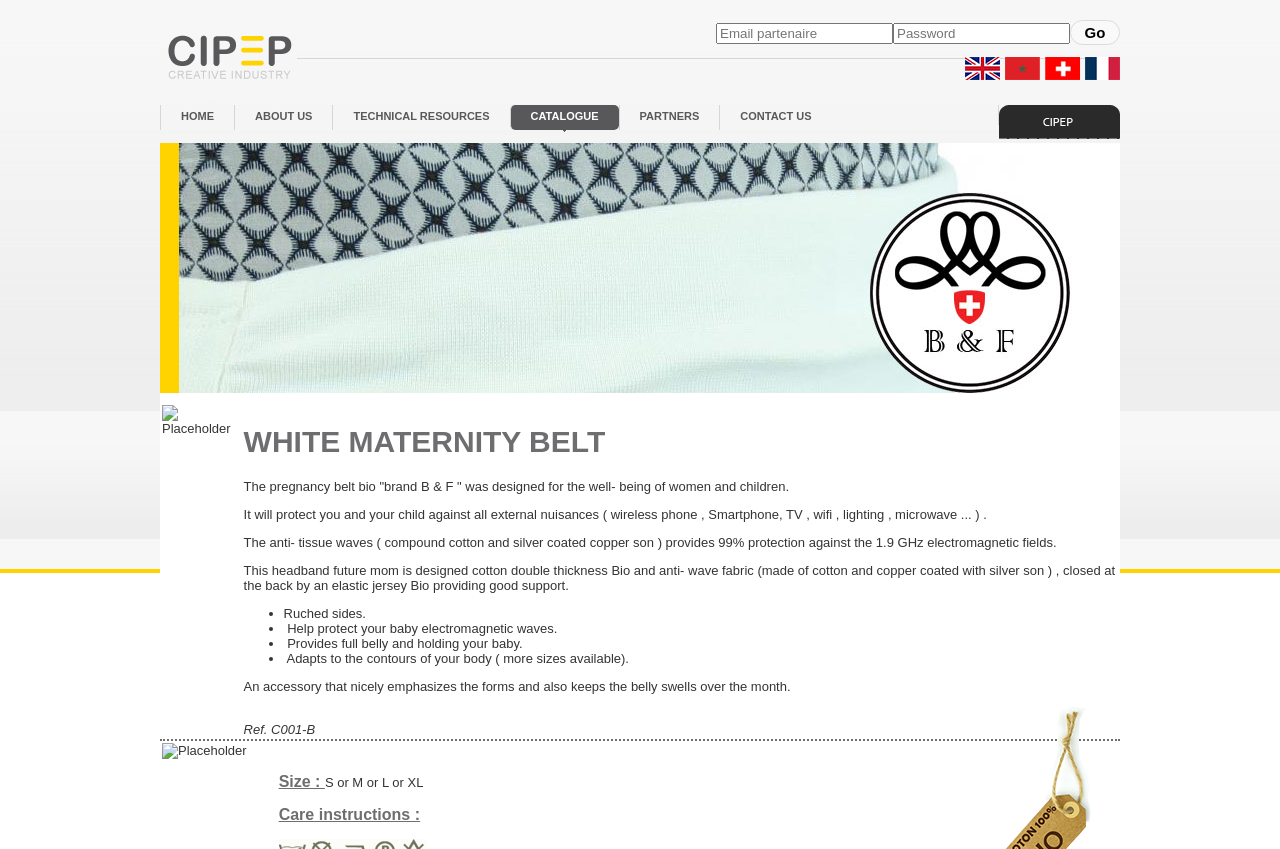What is the reference number of the WHITE MATERNITY BELT?
Please respond to the question with a detailed and well-explained answer.

The reference number of the WHITE MATERNITY BELT is located at the bottom of the product description, which is in the LayoutTableCell with a bounding box coordinate of [0.19, 0.477, 0.873, 0.868]. The reference number is 'Ref. C001-B', which is a StaticText element.